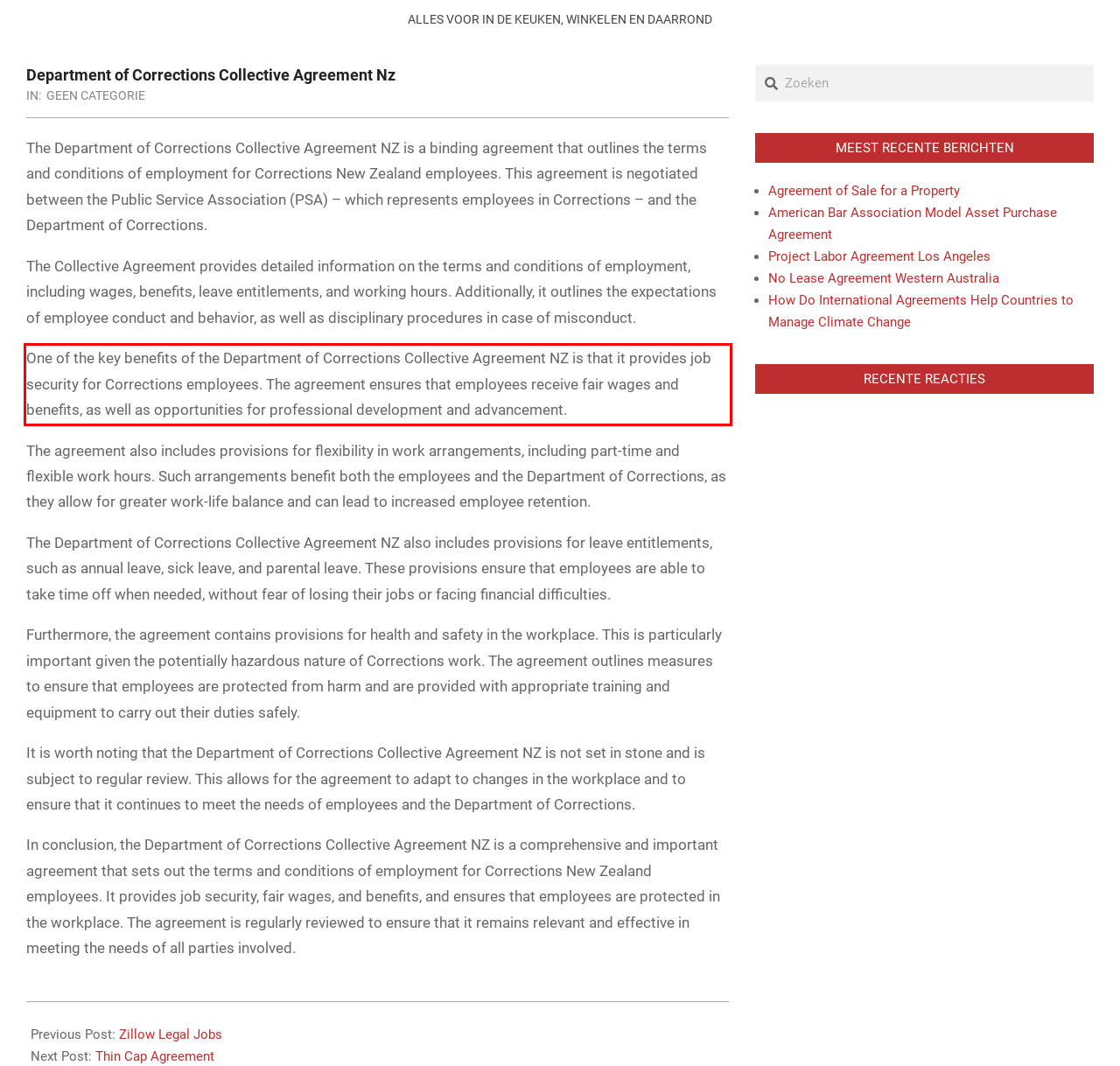Given the screenshot of a webpage, identify the red rectangle bounding box and recognize the text content inside it, generating the extracted text.

One of the key benefits of the Department of Corrections Collective Agreement NZ is that it provides job security for Corrections employees. The agreement ensures that employees receive fair wages and benefits, as well as opportunities for professional development and advancement.